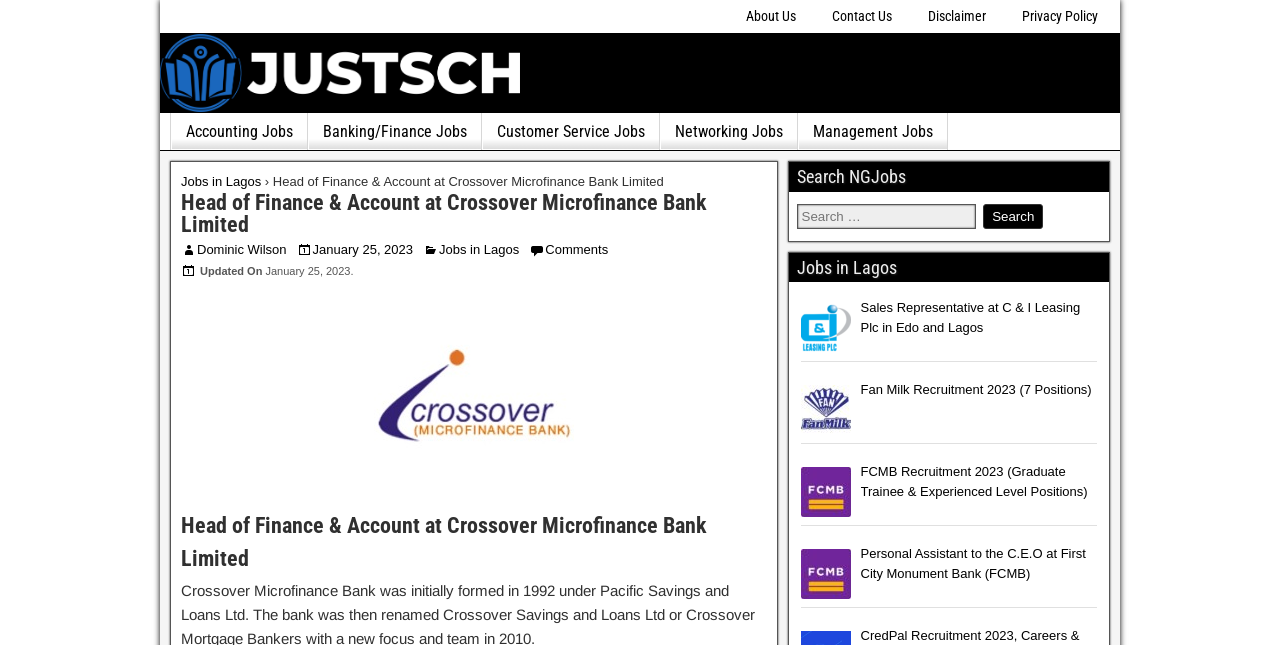Please specify the bounding box coordinates in the format (top-left x, top-left y, bottom-right x, bottom-right y), with values ranging from 0 to 1. Identify the bounding box for the UI component described as follows: About Us

[0.569, 0.009, 0.636, 0.042]